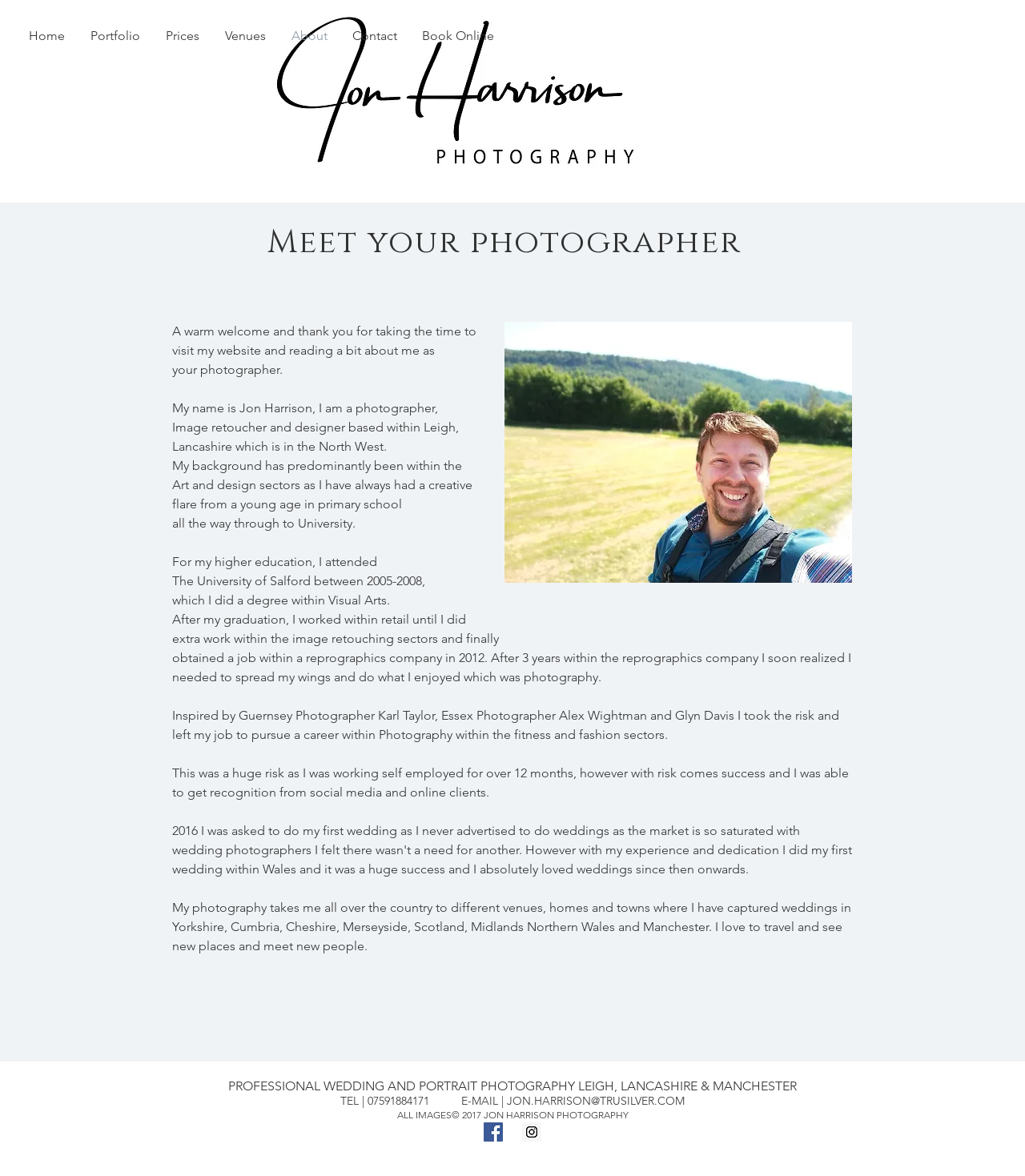Given the element description, predict the bounding box coordinates in the format (top-left x, top-left y, bottom-right x, bottom-right y). Make sure all values are between 0 and 1. Here is the element description: Book Online

[0.399, 0.014, 0.494, 0.048]